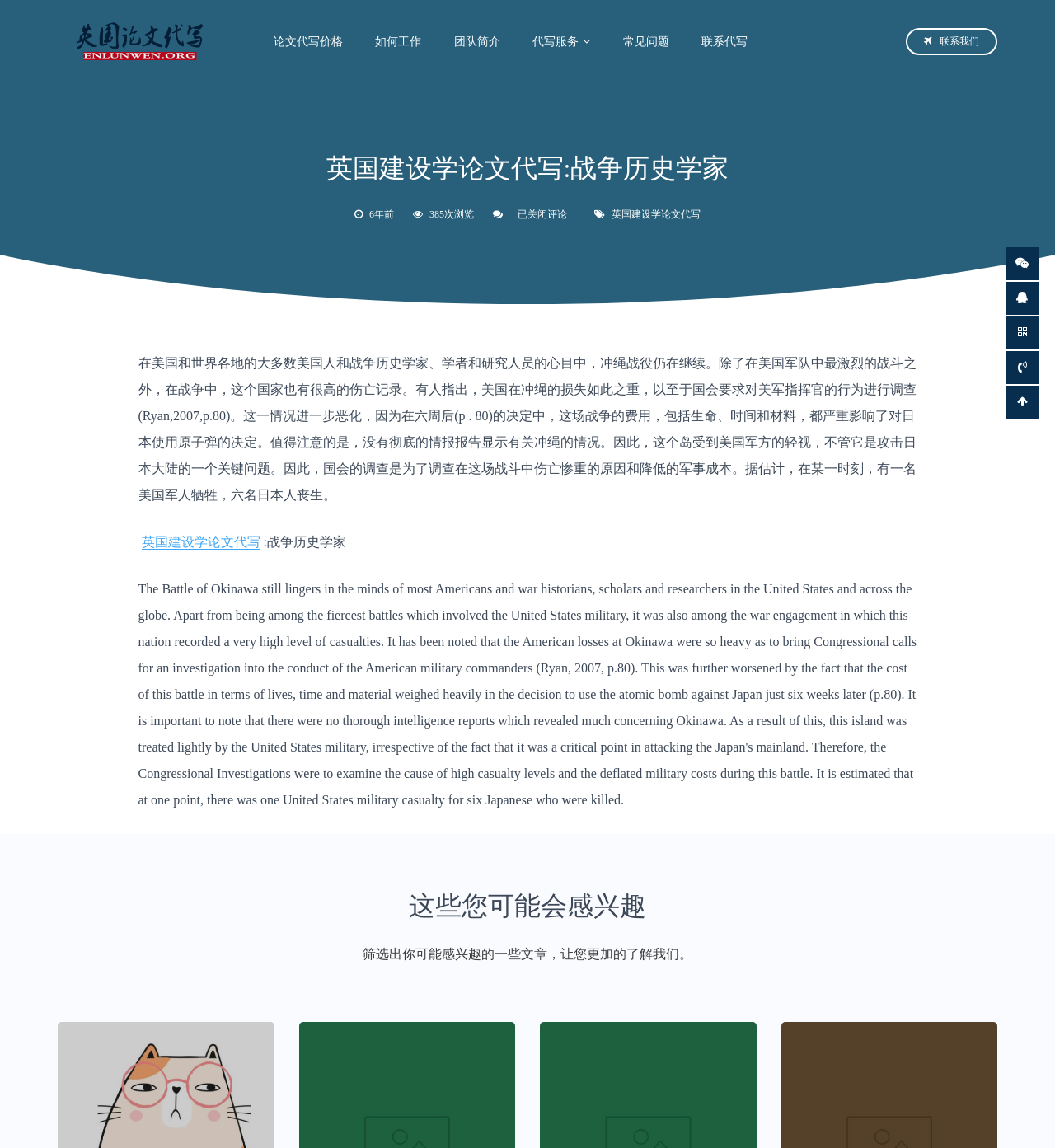What is the relationship between the Okinawa battle and the decision to use atomic bombs on Japan?
Relying on the image, give a concise answer in one word or a brief phrase.

The battle influenced the decision